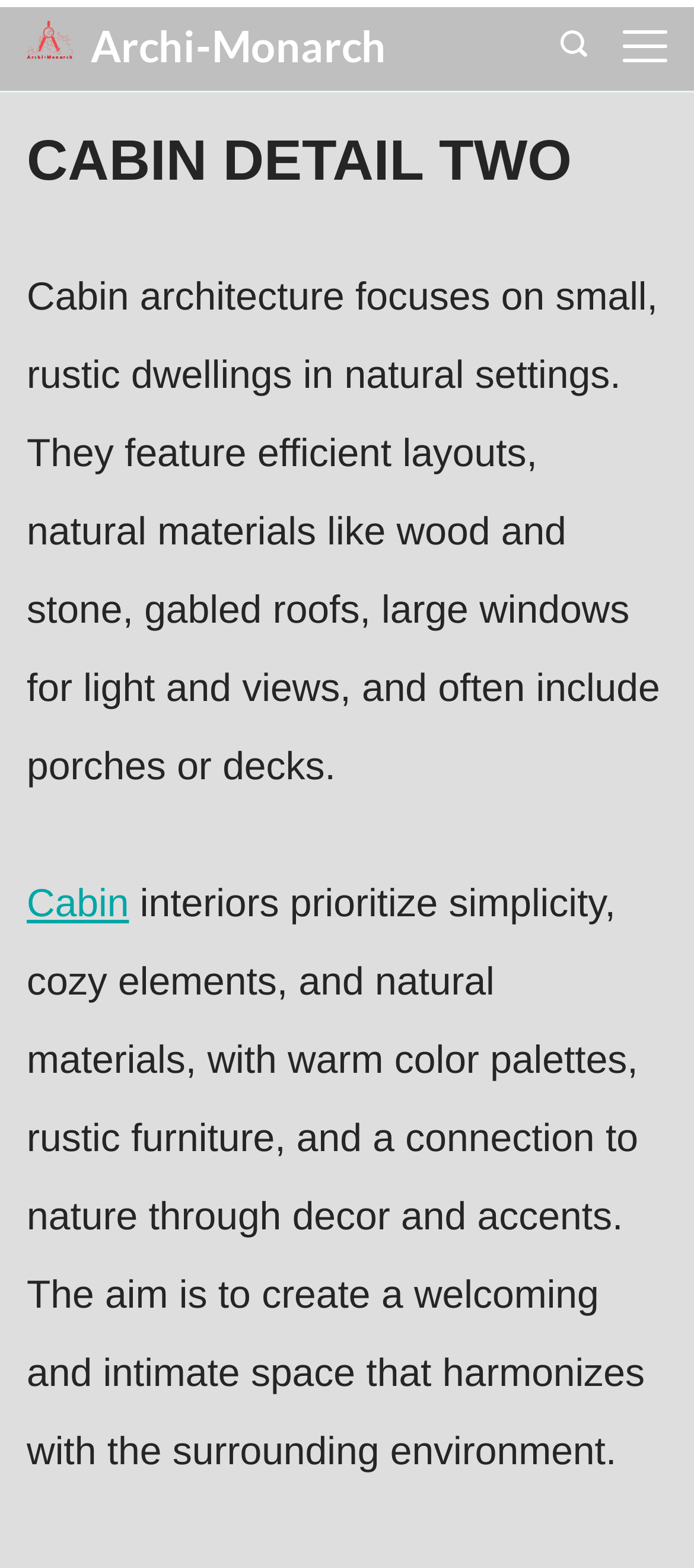Explain in detail what you observe on this webpage.

The webpage is about cabin architecture, with a focus on small, rustic dwellings in natural settings. At the top left of the page, there is a site logo, which is an image linked to "Its about Site logo". Next to the logo, there is a link to "Archi-Monarch". On the top right, there is a button with an image, and a menu link that expands to reveal a header with the title "CABIN DETAIL TWO".

Below the header, there is a paragraph of text that summarizes the key features of cabin architecture, including efficient layouts, natural materials, gabled roofs, and large windows. This text is followed by a link to "Cabin". Another paragraph of text describes the interior design of cabins, emphasizing simplicity, cozy elements, and natural materials, with the goal of creating a welcoming and intimate space that harmonizes with the surrounding environment.

The overall layout of the page is simple and easy to navigate, with clear headings and concise text. The use of natural materials and earthy tones is evident throughout the design, evoking a sense of rustic charm and connection to nature.